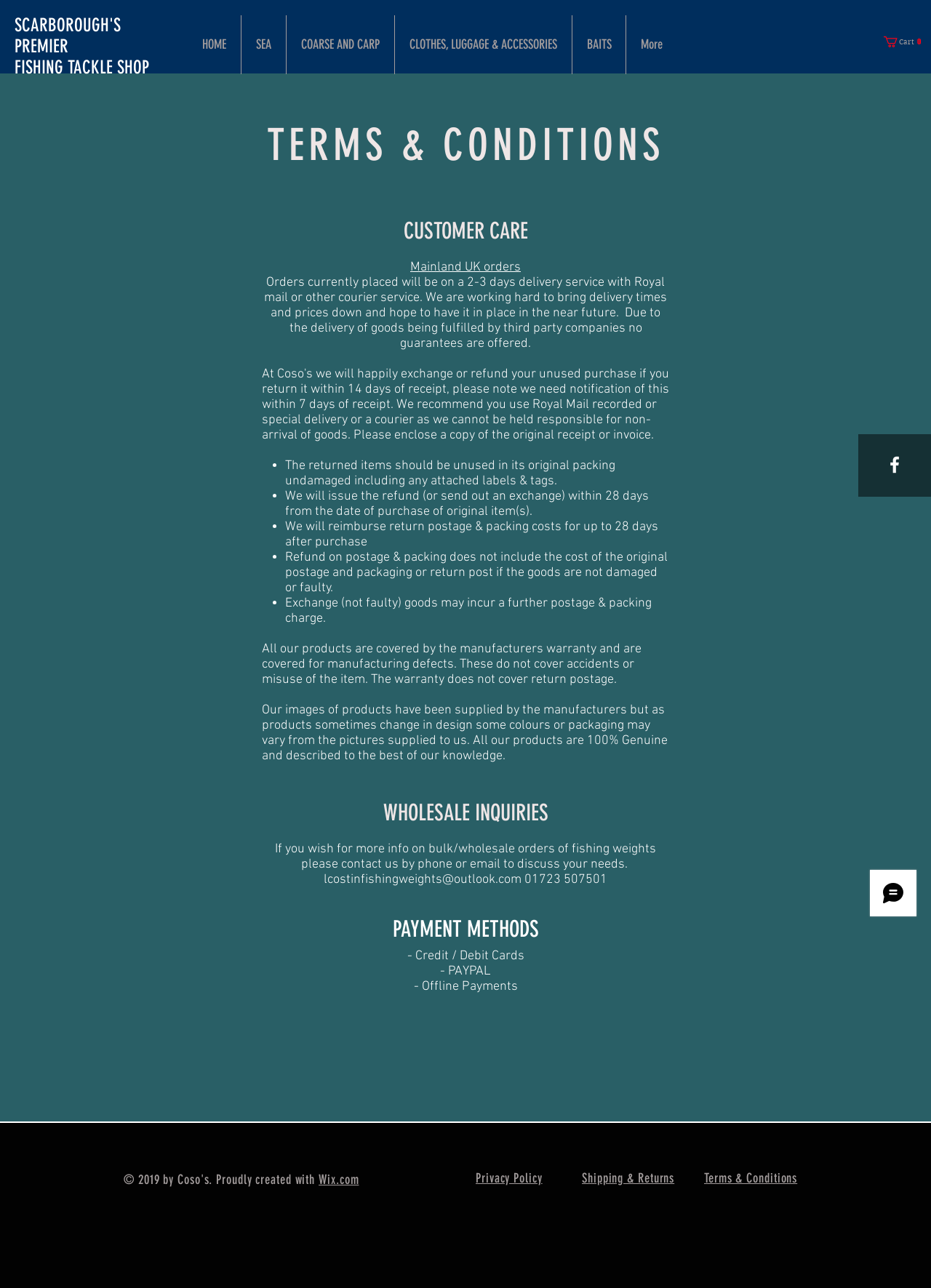Summarize the webpage with intricate details.

This webpage is about Coso's Tackle, a fishing tackle shop. At the top, there is a heading that reads "SCARBOROUGH'S PREMIER FISHING TACKLE SHOP". Below this, there is a navigation menu with links to different sections of the website, including "HOME", "SEA", "COARSE AND CARP", "CLOTHES, LUGGAGE & ACCESSORIES", "BAITS", and "More". 

To the right of the navigation menu, there is a button that displays the number of items in the cart. Next to the cart button, there is a search bar. 

On the left side of the page, there is a main content section that starts with a heading "TERMS & CONDITIONS". Below this, there are several sections of text that outline the terms and conditions of the shop, including information about delivery, returns, and refunds. 

There are also sections about customer care, wholesale inquiries, and payment methods. The customer care section provides information about the shop's return and refund policies. The wholesale inquiries section provides contact information for those interested in bulk orders. The payment methods section lists the different payment options accepted by the shop.

At the bottom of the page, there are links to the shop's social media profiles, as well as links to the website's privacy policy, shipping and returns information, and terms and conditions. There is also a Wix chat iframe that allows customers to chat with the shop.